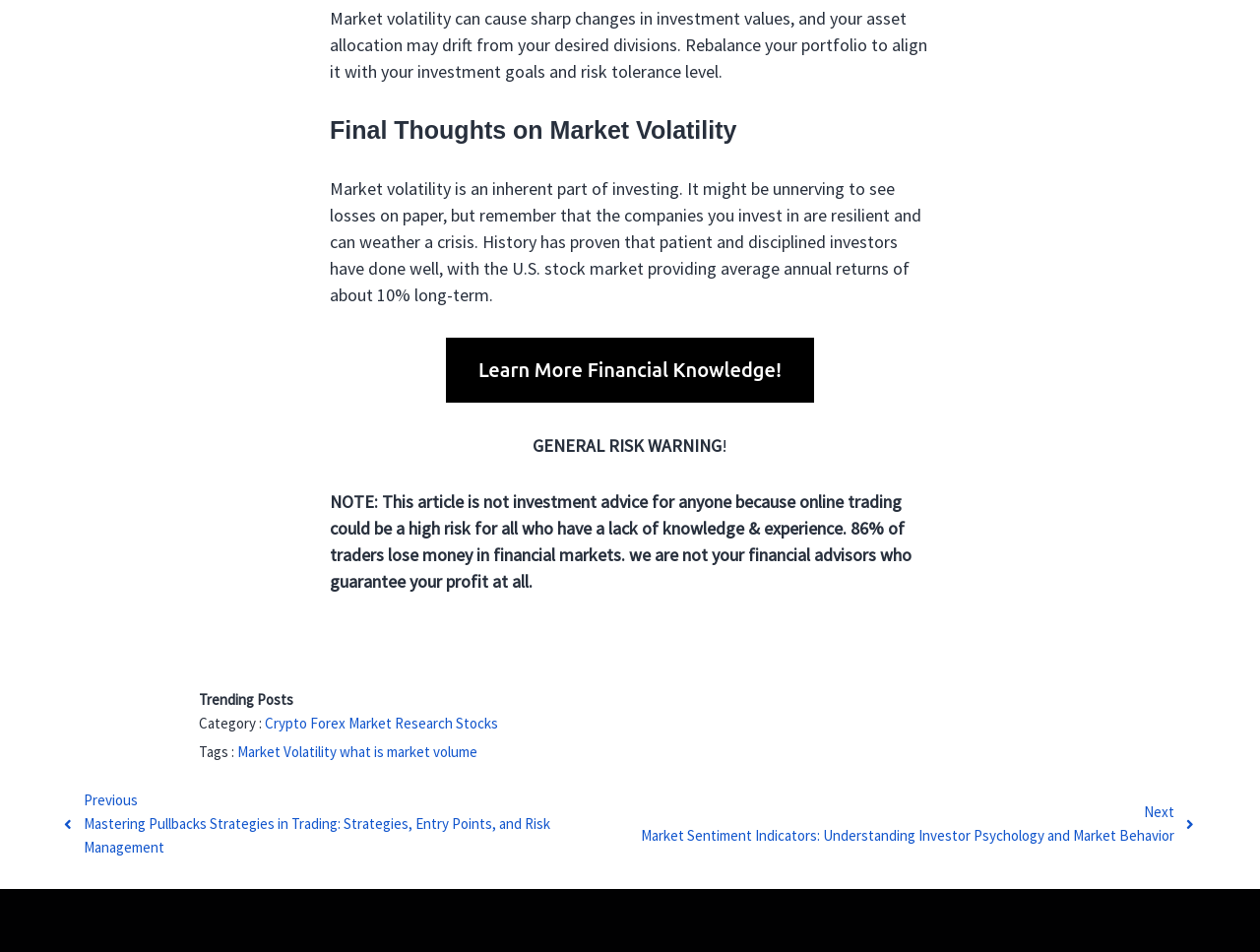What is the average annual return of the U.S. stock market?
Please provide a comprehensive answer based on the information in the image.

According to the static text, the U.S. stock market has provided average annual returns of about 10% long-term.